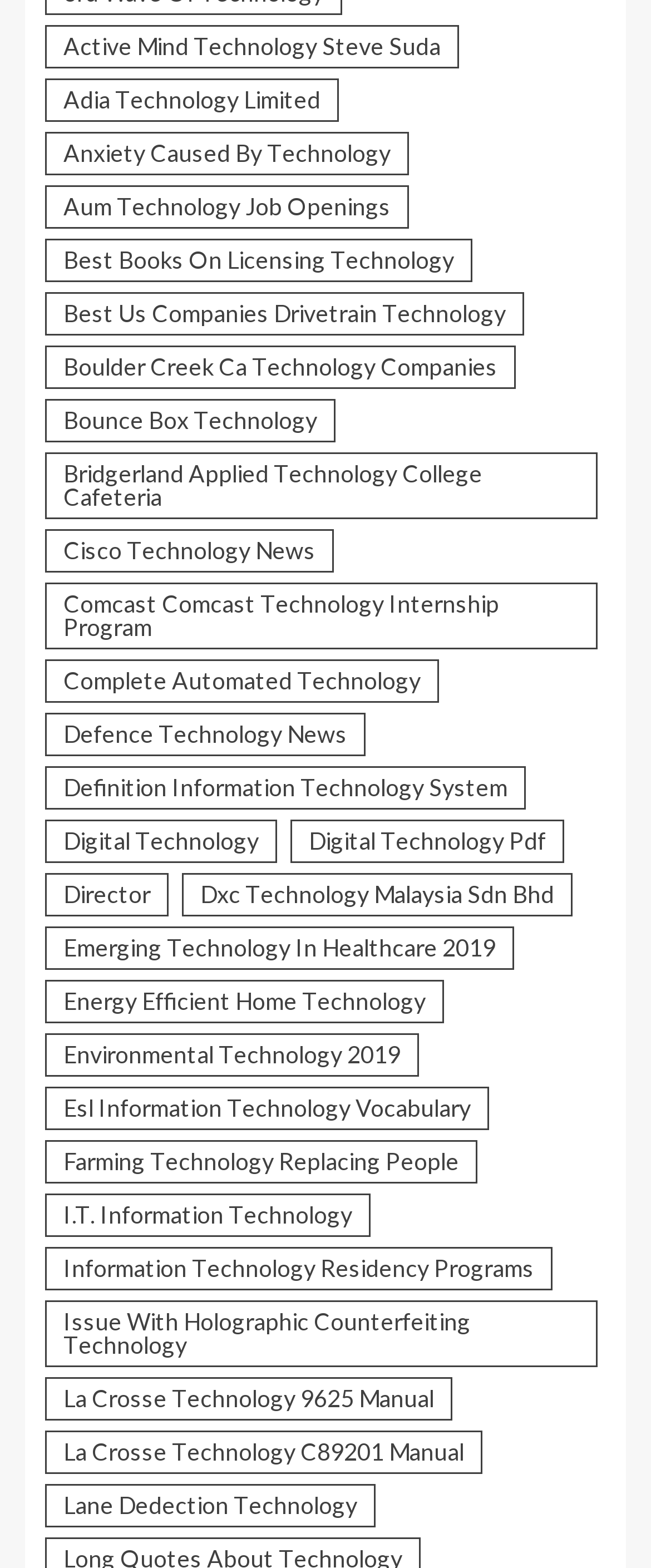What is the theme of the links in the middle of the webpage?
Answer the question with as much detail as you can, using the image as a reference.

I looked at the link descriptions in the middle of the webpage, and they seem to be related to technology companies, such as 'Dxc Technology Malaysia Sdn Bhd', 'Boulder Creek Ca Technology Companies', and 'Best Us Companies Drivetrain Technology'.